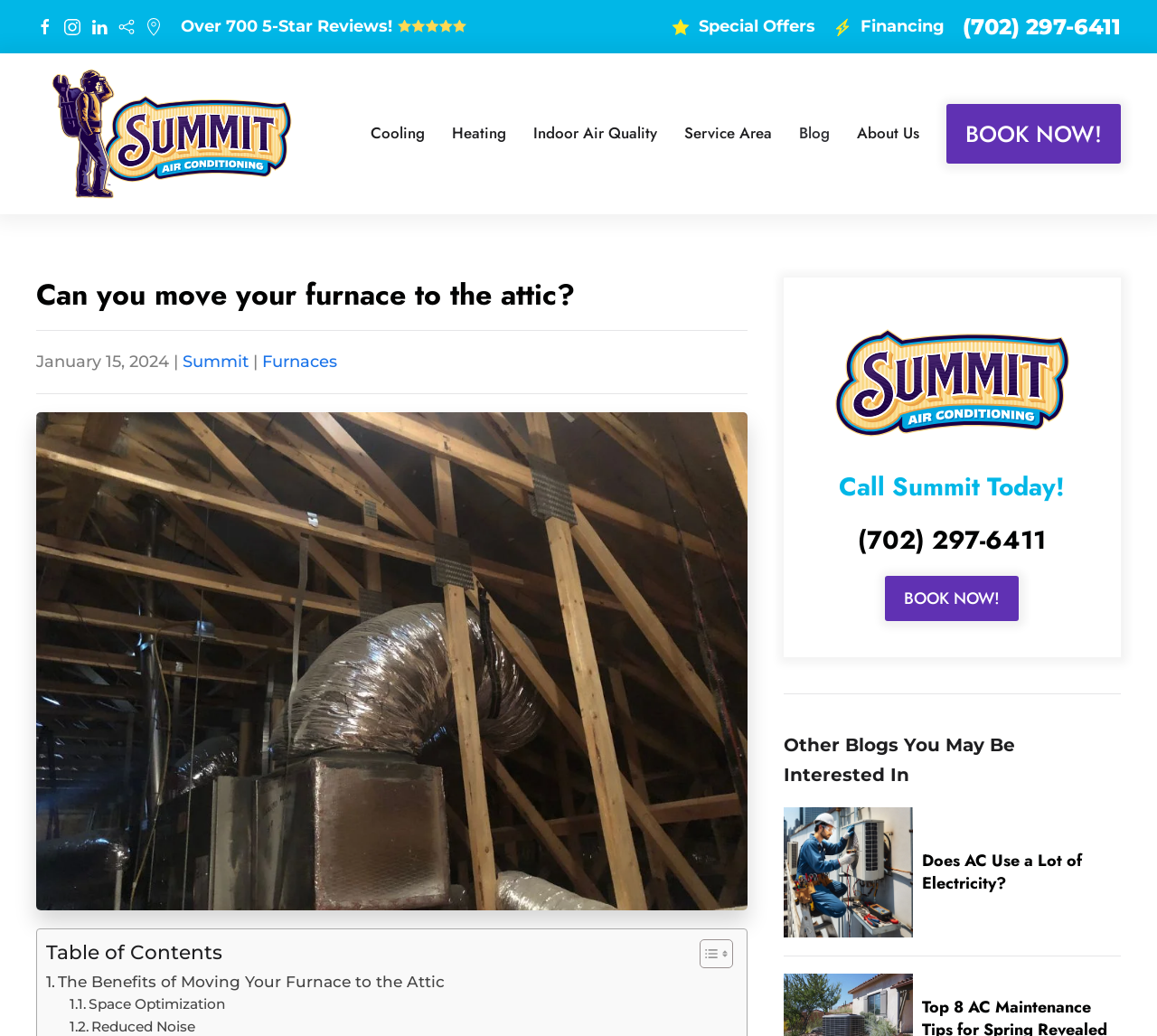Explain the webpage in detail.

The webpage is about relocating a furnace to the attic, specifically discussing the pros and cons of doing so. At the top, there is a navigation menu with links to "Skip to main content", "Over 700 5-Star Reviews!", "Special Offers", "Financing", and a phone number. Below this, there is a logo of Summit Air Conditioning and links to "Back to home", "Cooling", "Heating", "Indoor Air Quality", "Service Area", "Blog", and "About Us".

The main content of the webpage starts with a heading "Can you move your furnace to the attic?" followed by a horizontal separator. Below this, there is a time stamp "January 15, 2024" and links to "Summit" and "Furnaces". Another horizontal separator separates the main content from the introduction.

The main content is divided into sections, with an image "Moving Your Furnace to the Attic" taking up most of the space. Below this, there is a table of contents with links to different sections of the article, including "The Benefits of Moving Your Furnace to the Attic" and "Space Optimization".

On the right side of the page, there is a call-to-action section with an image of Summit Air Conditioning, a heading "Call Summit Today!", a phone number, and a "BOOK NOW!" button. Below this, there is a horizontal separator and a section titled "Other Blogs You May Be Interested In" with a link to another article "Does AC Use a Lot of Electricity?".

Overall, the webpage is well-structured and easy to navigate, with clear headings and concise text. The use of images and separators helps to break up the content and make it more visually appealing.